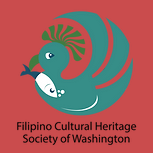Describe every aspect of the image in detail.

The image features the logo of the **Filipino Cultural Heritage Society of Washington**, prominently displayed against a vibrant red background. The logo depicts a stylized bird, characterized by its unique teal color and intricate designs, including a prominent crest and an incorporated fish, symbolizing the connection to Filipino culture and heritage. Below the bird, the organization's name is clearly presented in bold, black text, emphasizing their mission to promote and preserve Filipino cultural identity within the community. This visually striking emblem signifies the society's commitment to fostering civic awareness and cultural pride among Filipino Americans in Washington.